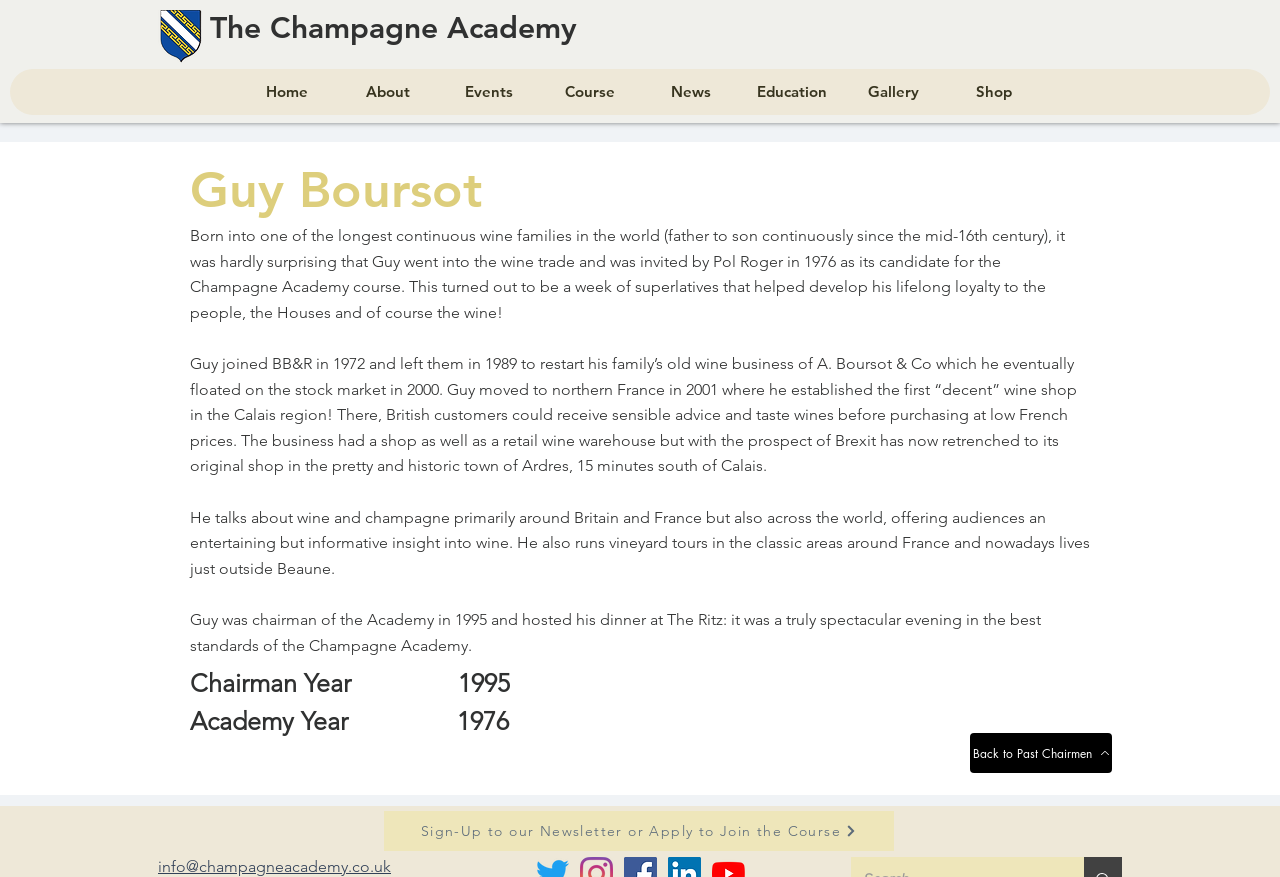Explain in detail what you observe on this webpage.

The webpage is about Guy Boursot, a past chairman of the Champagne Academy. At the top left corner, there is a logo image of "Logo no crown.png". Next to it, there is a heading that reads "The Champagne Academy". Below the heading, there is a navigation menu with links to different sections of the website, including "Home", "About", "Events", "Course", "News", "Education", "Gallery", and "Shop".

The main content of the webpage is divided into several sections. At the top, there is a title "Guy Boursot" followed by a brief biography that describes his background in the wine trade and his involvement with the Champagne Academy. Below the biography, there are three paragraphs that provide more details about his career, including his work with BB&R, his establishment of a wine shop in northern France, and his current activities as a wine speaker and tour guide.

Further down the page, there are two sections with headings "Chairman Year" and "Academy Year", with the year "1976" listed below. At the bottom of the page, there are two links: "Back to Past Chairmen" and "Sign-Up to our Newsletter or Apply to Join the Course". Additionally, there is a link to the email address "info@champagneacademy.co.uk" at the very bottom of the page.